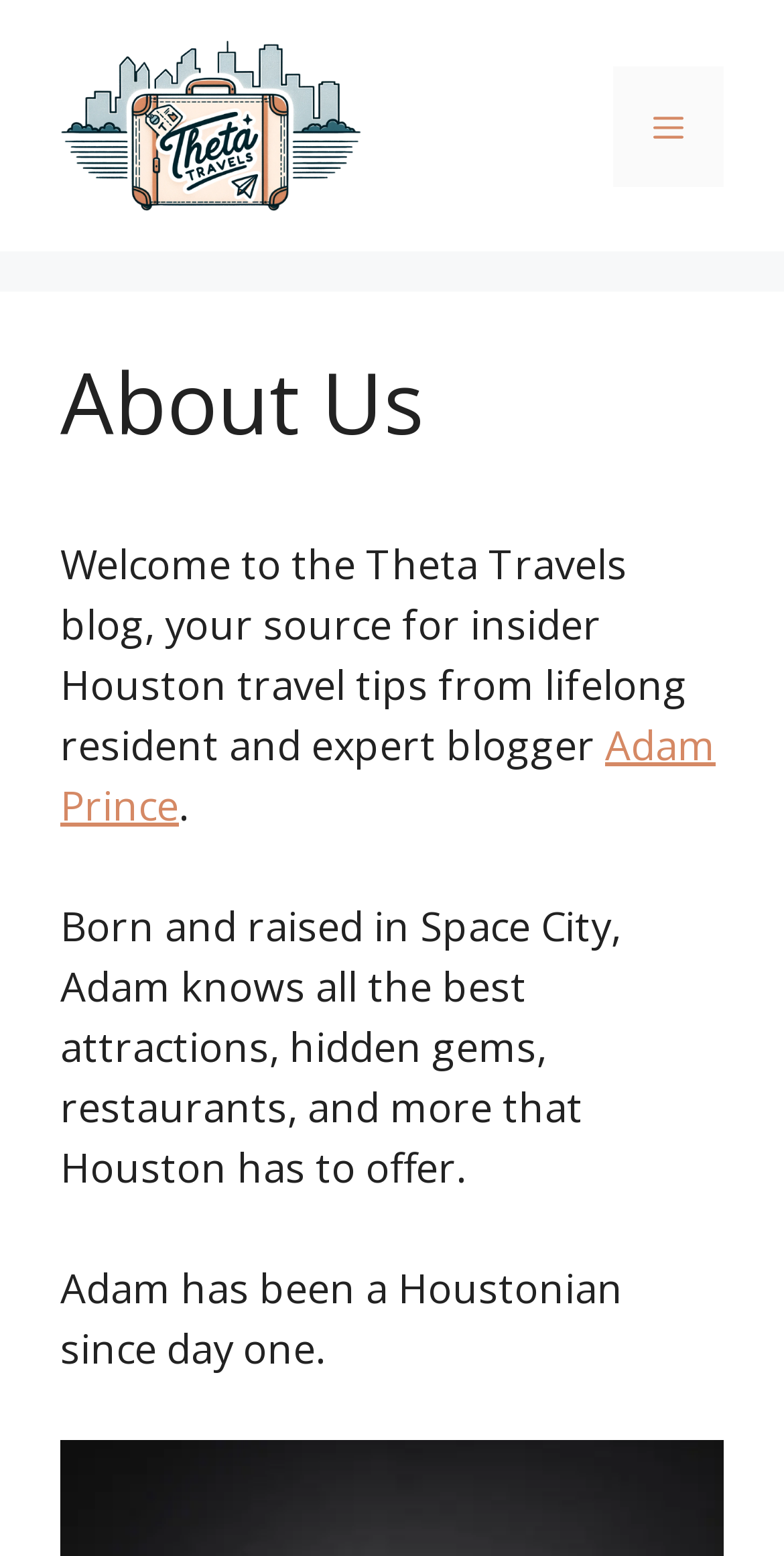Determine the bounding box coordinates (top-left x, top-left y, bottom-right x, bottom-right y) of the UI element described in the following text: Adam Prince

[0.077, 0.461, 0.913, 0.535]